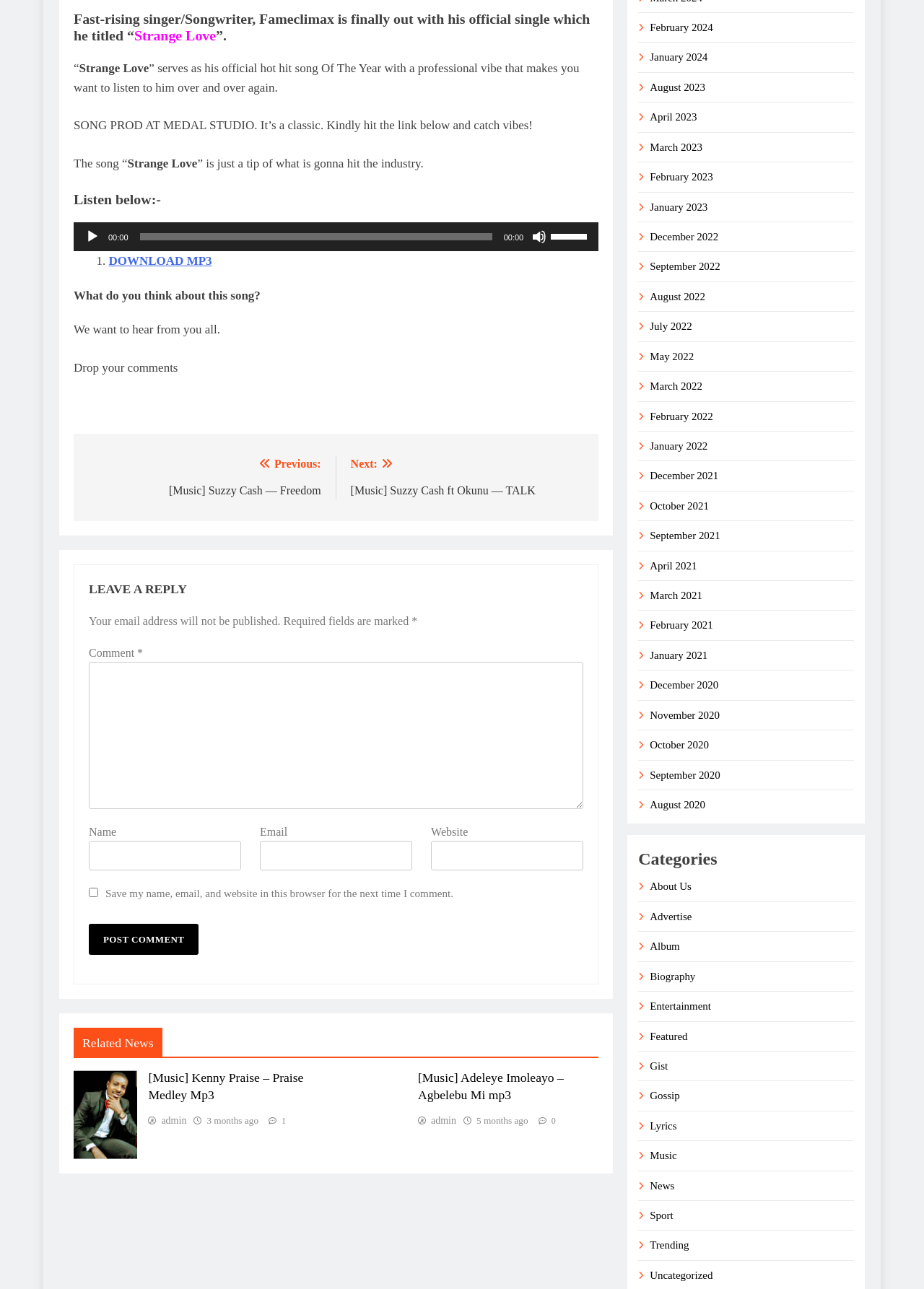For the following element description, predict the bounding box coordinates in the format (top-left x, top-left y, bottom-right x, bottom-right y). All values should be floating point numbers between 0 and 1. Description: parent_node: Website name="url"

[0.466, 0.652, 0.631, 0.675]